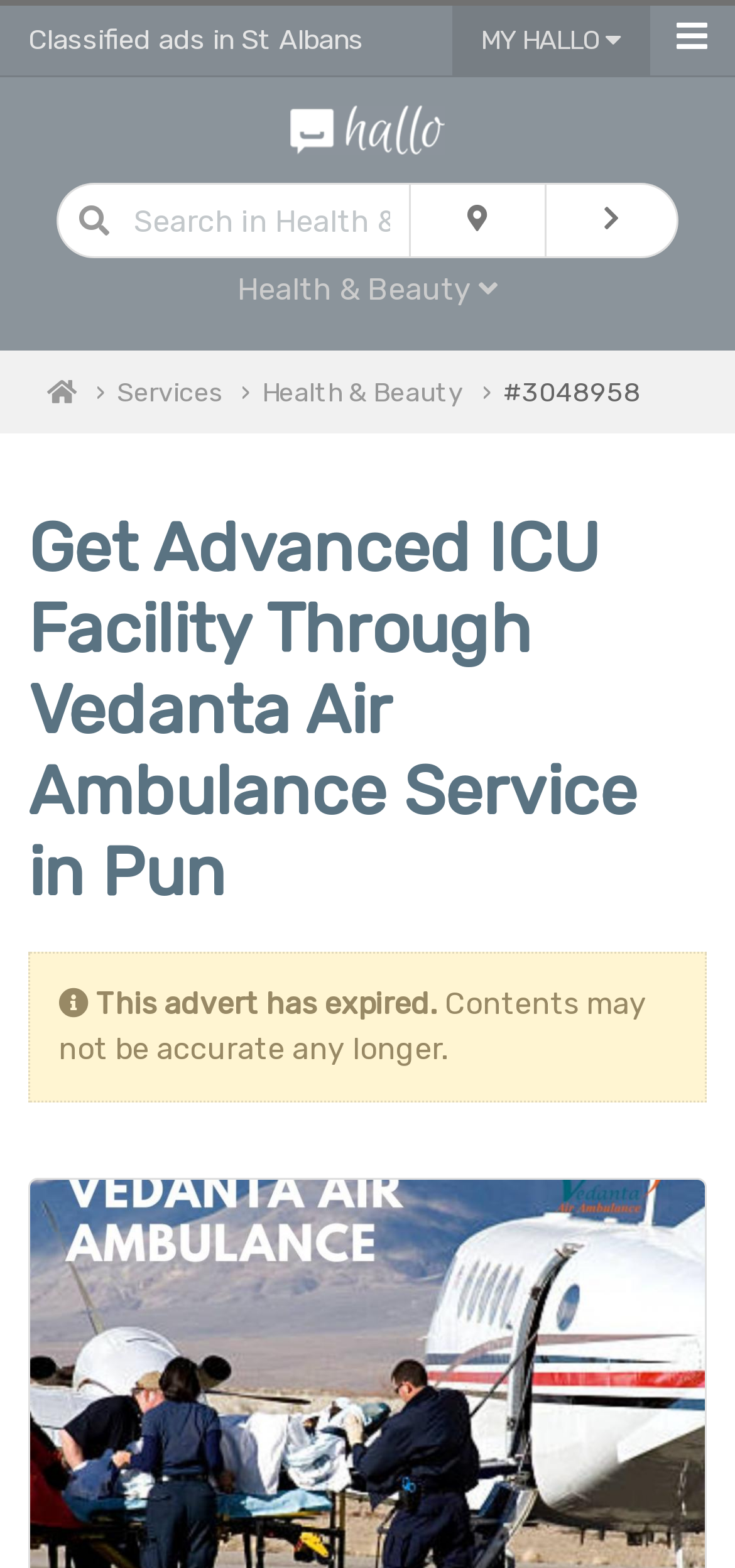What is the text on the top-left corner of the webpage?
Using the visual information from the image, give a one-word or short-phrase answer.

Classified ads in St Albans